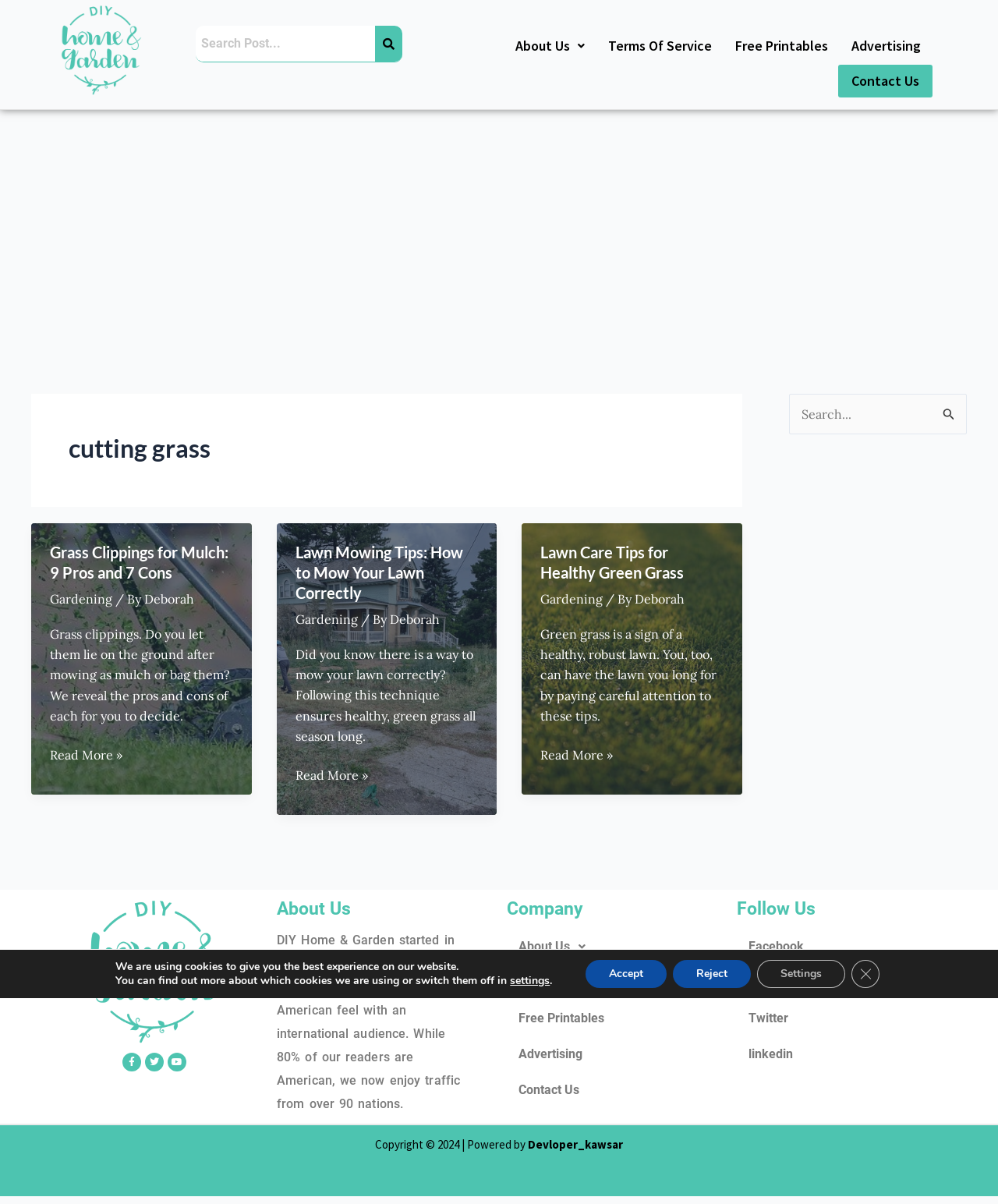Explain the webpage's design and content in an elaborate manner.

The webpage is about DIY Home Garden, specifically focused on cutting grass. At the top, there is a contact image and a search bar with a button. Below the search bar, there are several links to different pages, including "About Us", "Terms Of Service", "Free Printables", "Advertising", and "Contact Us".

The main content of the page is divided into three sections, each containing an article with an image, heading, and text. The first article is about using grass clippings as mulch, with a heading "Grass Clippings for Mulch: 9 Pros and 7 Cons" and a brief summary of the article. The second article is about lawn mowing tips, with a heading "Lawn Mowing Tips: How to Mow Your Lawn Correctly" and a brief summary. The third article is about lawn care tips for healthy green grass, with a heading "Lawn Care Tips for Healthy Green Grass" and a brief summary.

On the right side of the page, there is a search bar with a button. At the bottom of the page, there is a section with links to social media platforms, including Facebook, Twitter, and YouTube. There is also a section with information about the company, including a brief description of the website and its history. Additionally, there are links to "About Us", "Terms Of Service", "Free Printables", "Advertising", and "Contact Us" pages. Finally, there is a copyright notice and a link to the developer's website.

There is also a GDPR Cookie Banner at the bottom of the page, which informs users about the use of cookies on the website and provides options to accept, reject, or customize cookie settings.